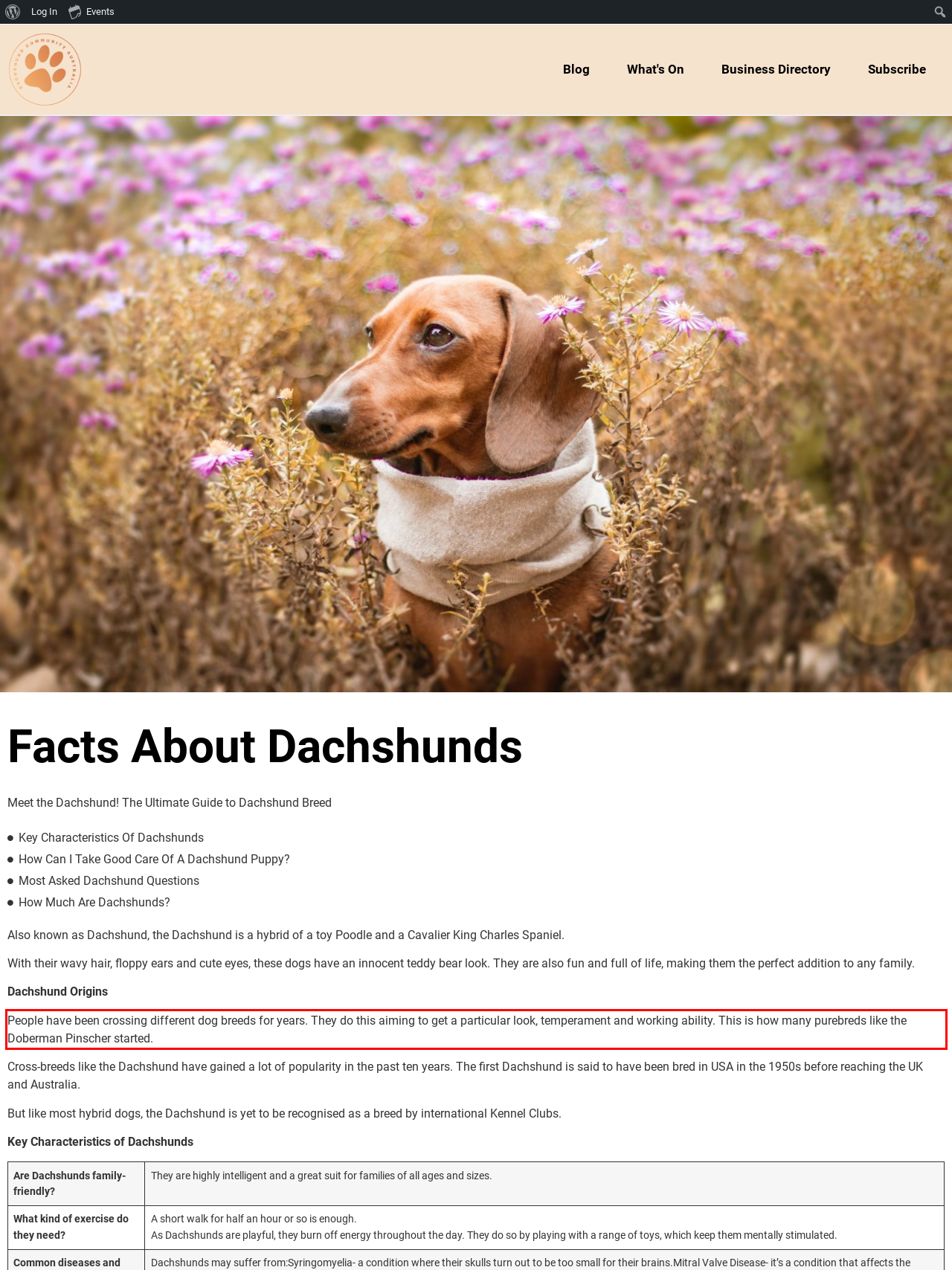Given a screenshot of a webpage with a red bounding box, extract the text content from the UI element inside the red bounding box.

People have been crossing different dog breeds for years. They do this aiming to get a particular look, temperament and working ability. This is how many purebreds like the Doberman Pinscher started.